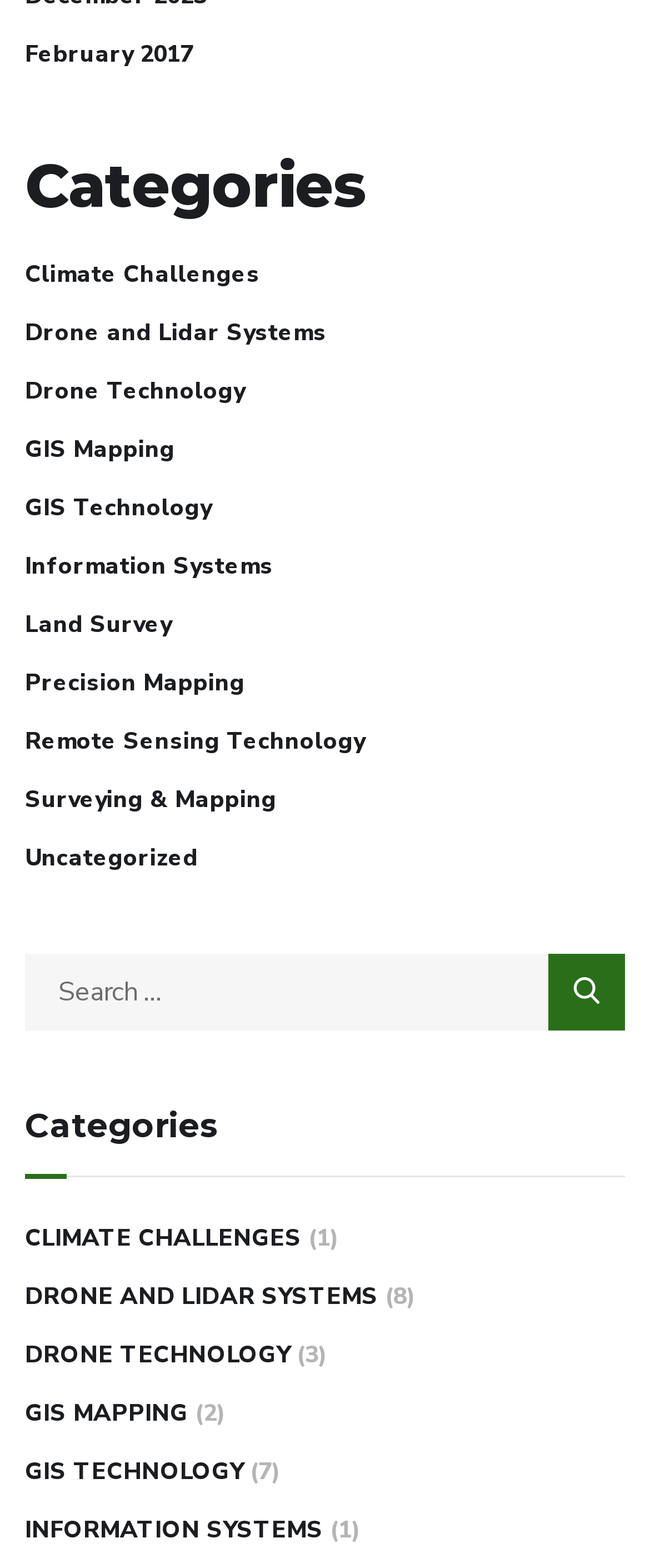Can you specify the bounding box coordinates for the region that should be clicked to fulfill this instruction: "Browse Uncategorized".

[0.038, 0.535, 0.305, 0.56]